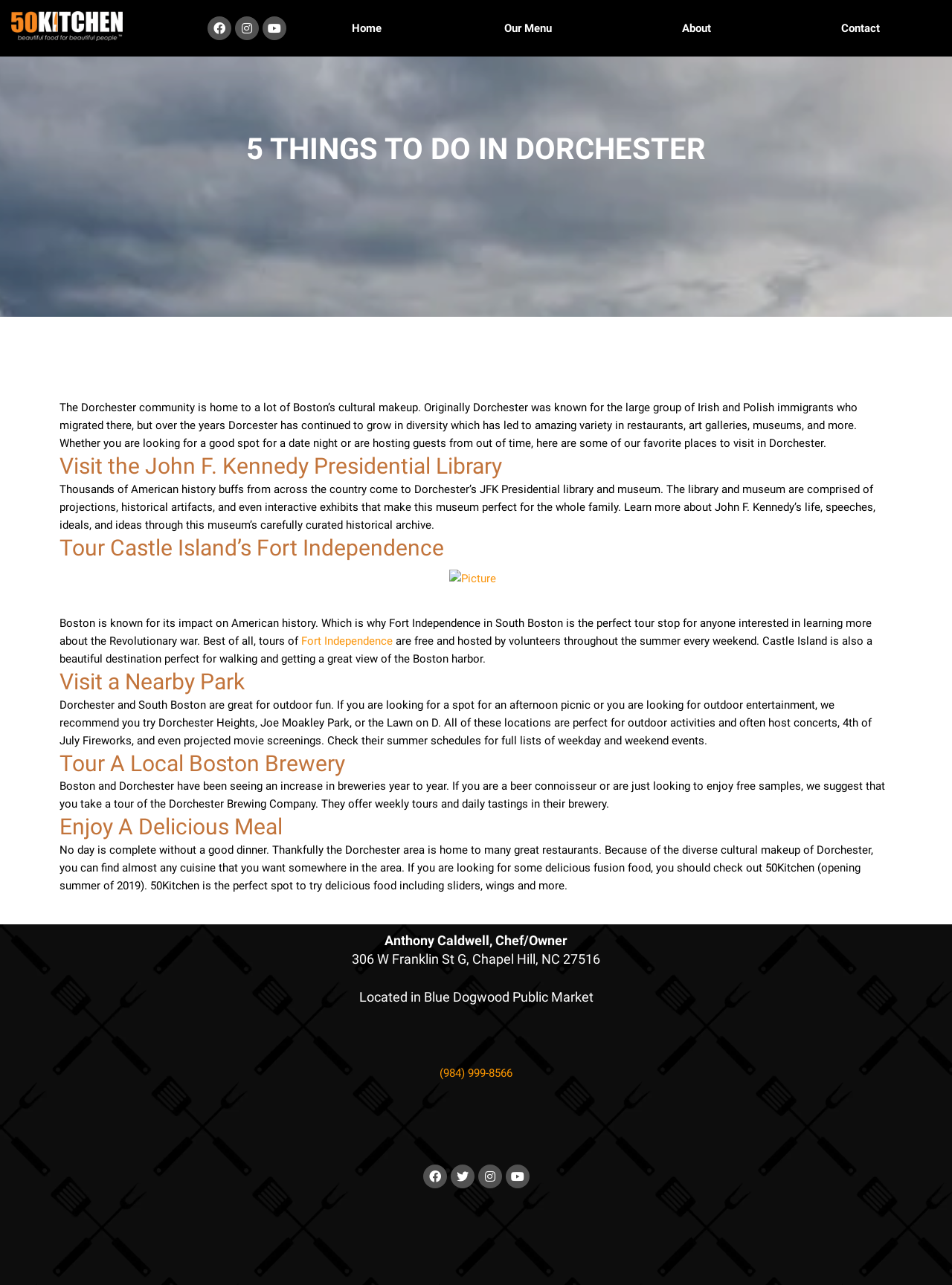Please determine the bounding box coordinates for the element that should be clicked to follow these instructions: "Click the Facebook link".

[0.218, 0.013, 0.243, 0.031]